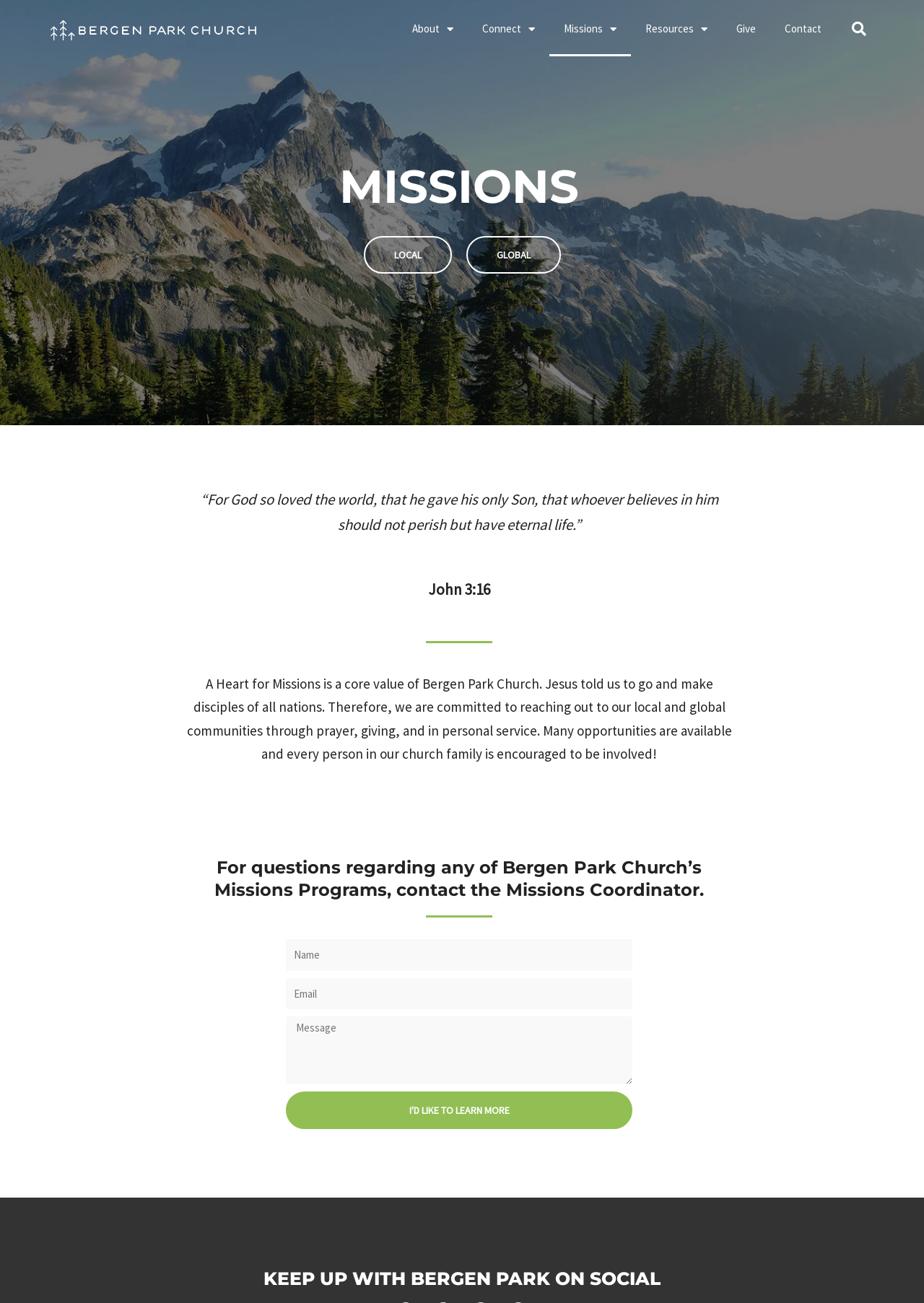Provide the bounding box coordinates of the area you need to click to execute the following instruction: "View 'Terms & Conditions'".

None